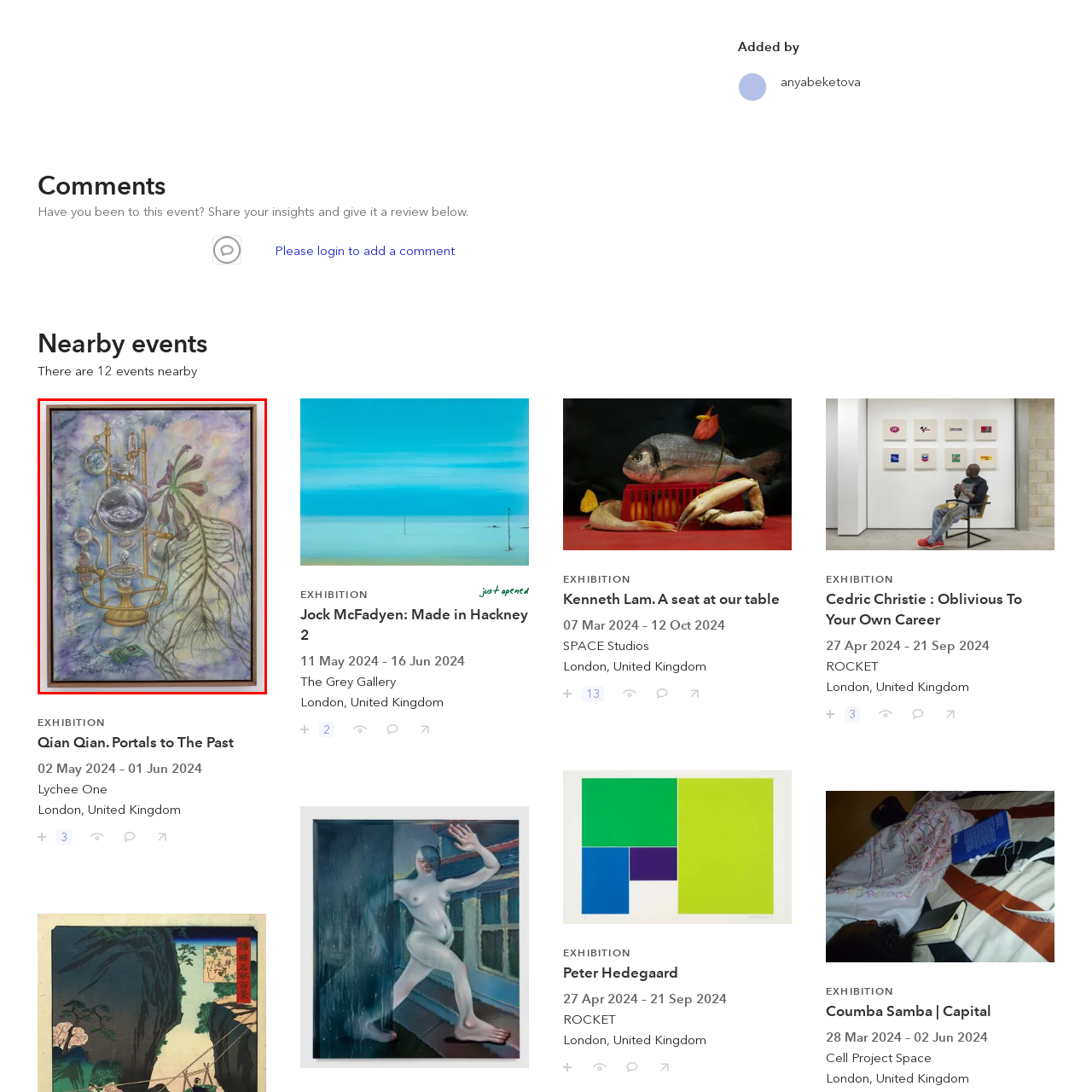Study the image inside the red outline, Where is the exhibition being held? 
Respond with a brief word or phrase.

Lychee One in London, UK